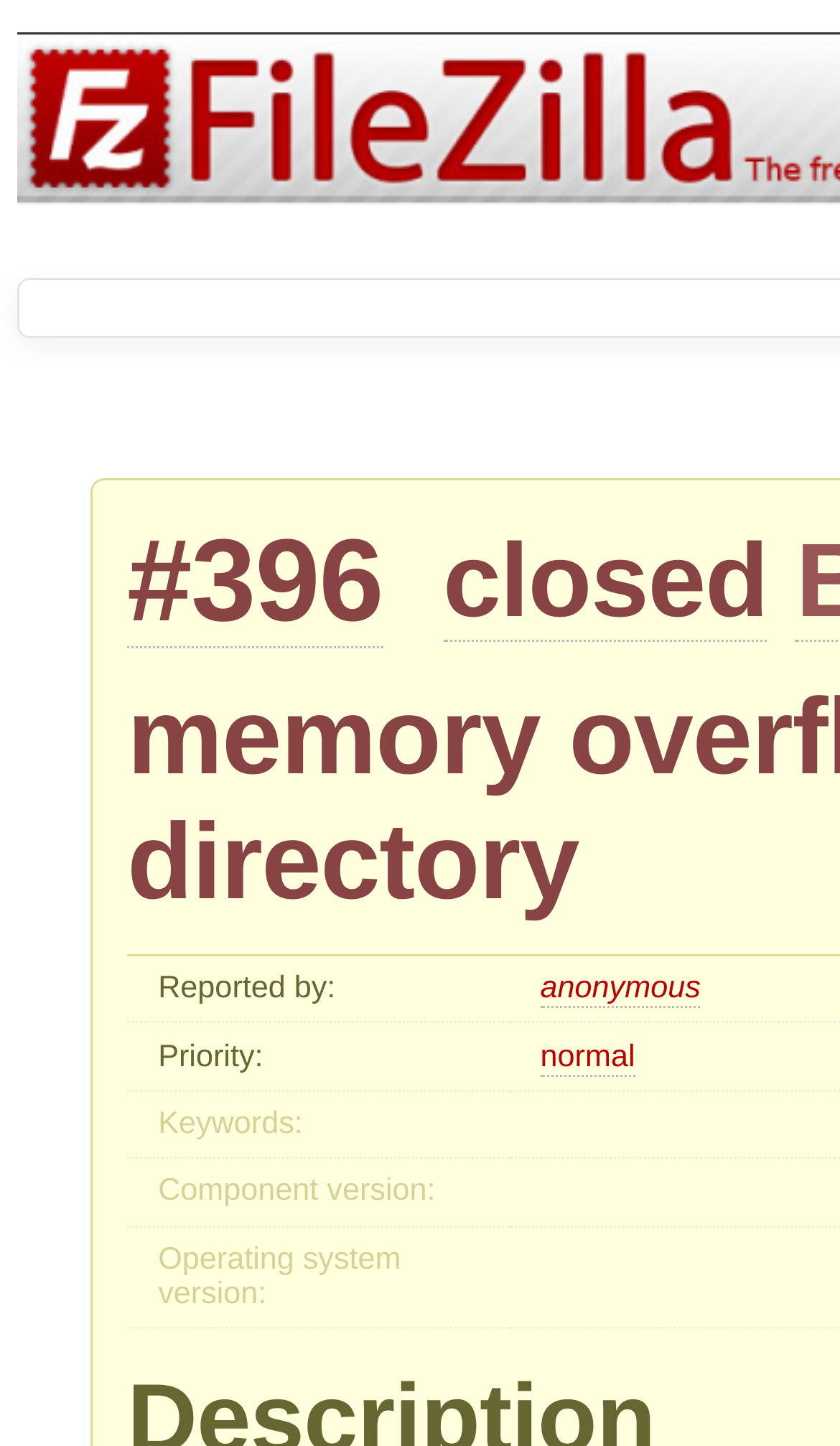Identify the title of the webpage and provide its text content.

memory overflow when viewing directory